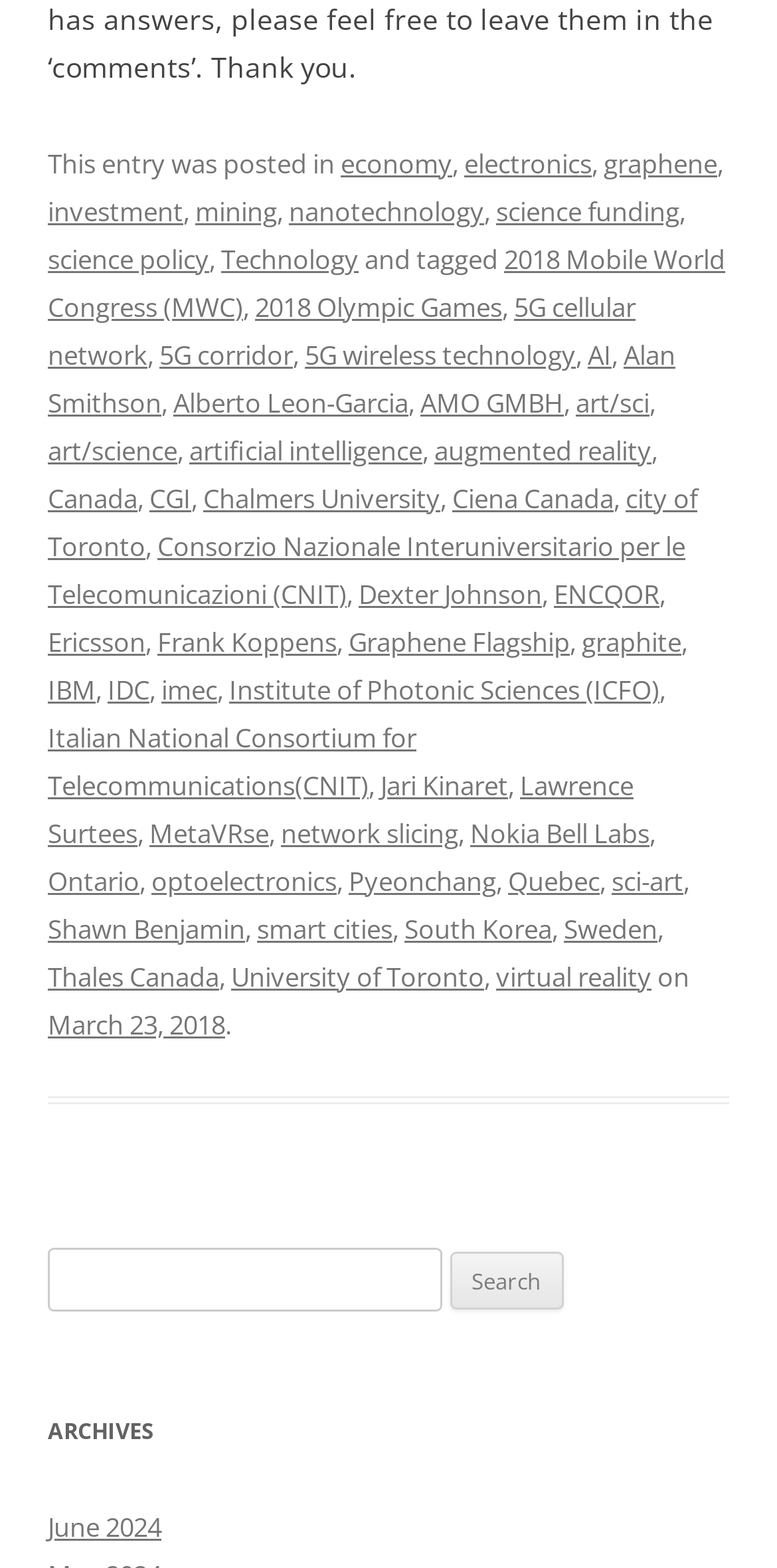Determine the bounding box coordinates of the clickable element necessary to fulfill the instruction: "follow the link 'graphene'". Provide the coordinates as four float numbers within the 0 to 1 range, i.e., [left, top, right, bottom].

[0.777, 0.092, 0.923, 0.115]